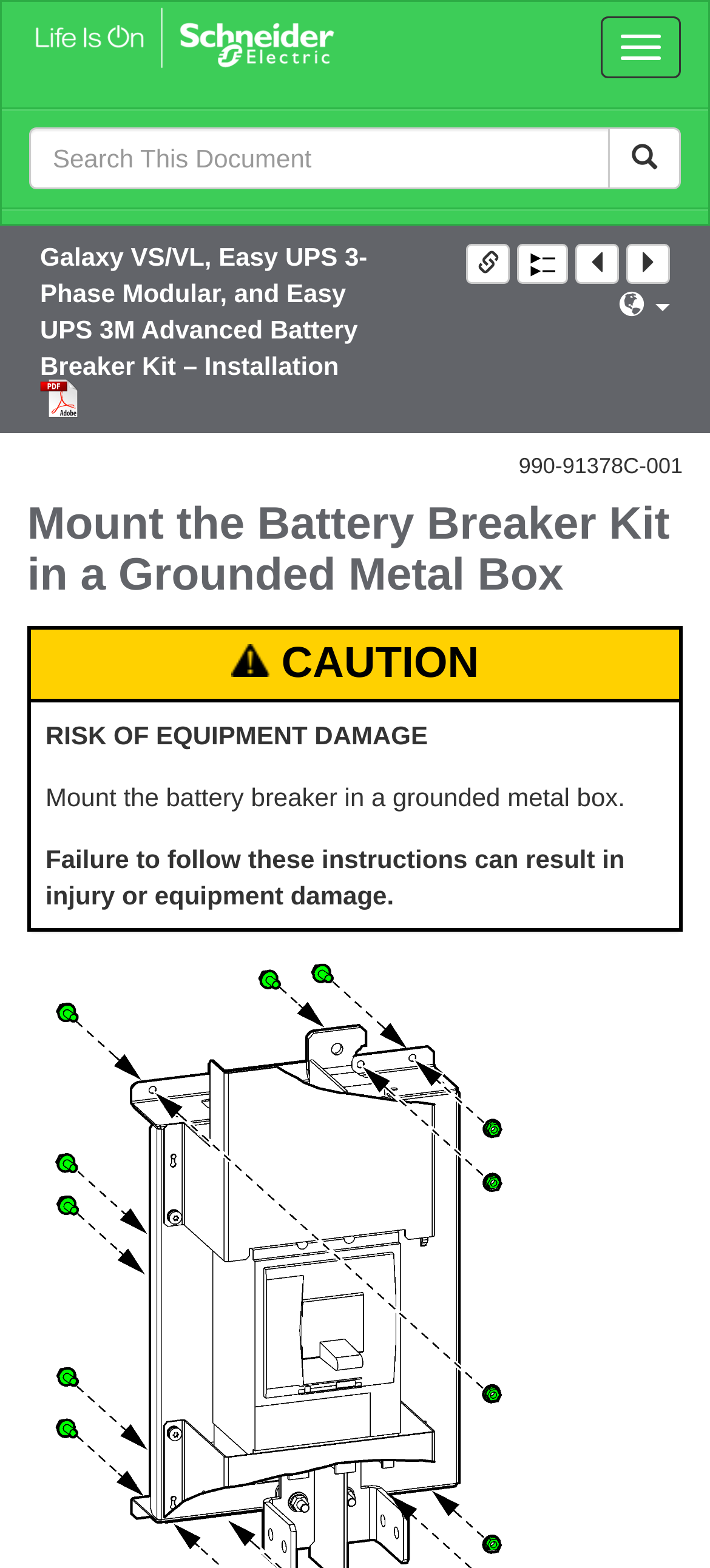How many links are there on the webpage?
Answer with a single word or phrase by referring to the visual content.

6